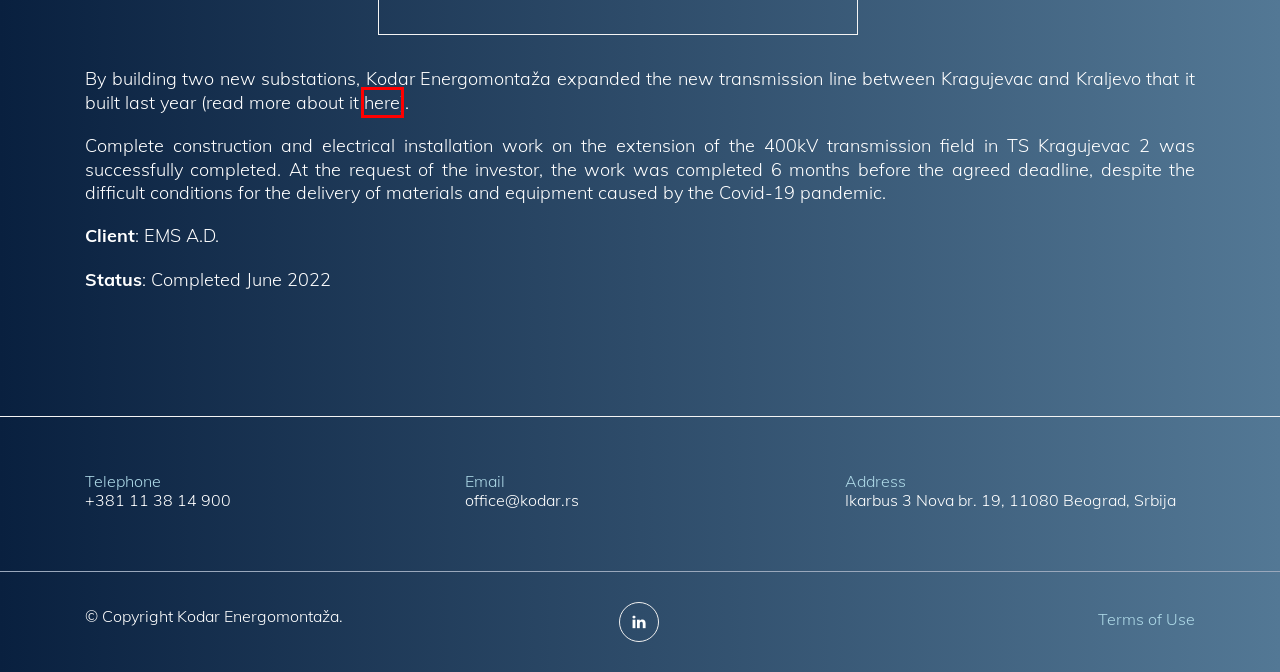You have a screenshot of a webpage where a red bounding box highlights a specific UI element. Identify the description that best matches the resulting webpage after the highlighted element is clicked. The choices are:
A. 400 kV transmission line, Kragujevac 2 substation - Kraljevo 3 substation - Kodar
B. Career - Kodar
C. Contact - Kodar
D. Projects - Kodar
E. Proširenje trafostanica „Kragujevac 2’’ i „Kraljevo 3’’ - Kodar
F. Services - Kodar
G. About us - Kodar
H. Kodar - Building the Future

A